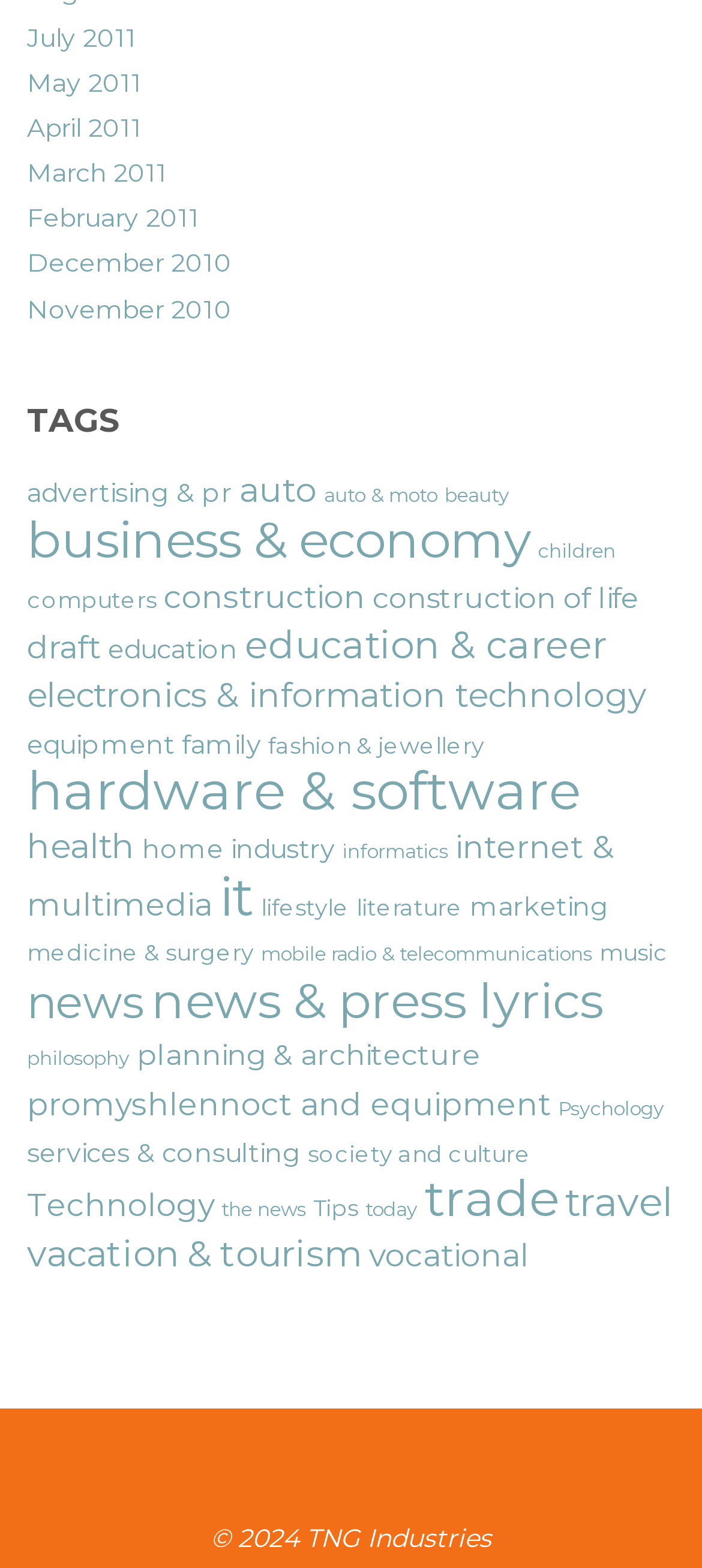Give a concise answer using one word or a phrase to the following question:
What is the copyright year of TNG Industries?

2024